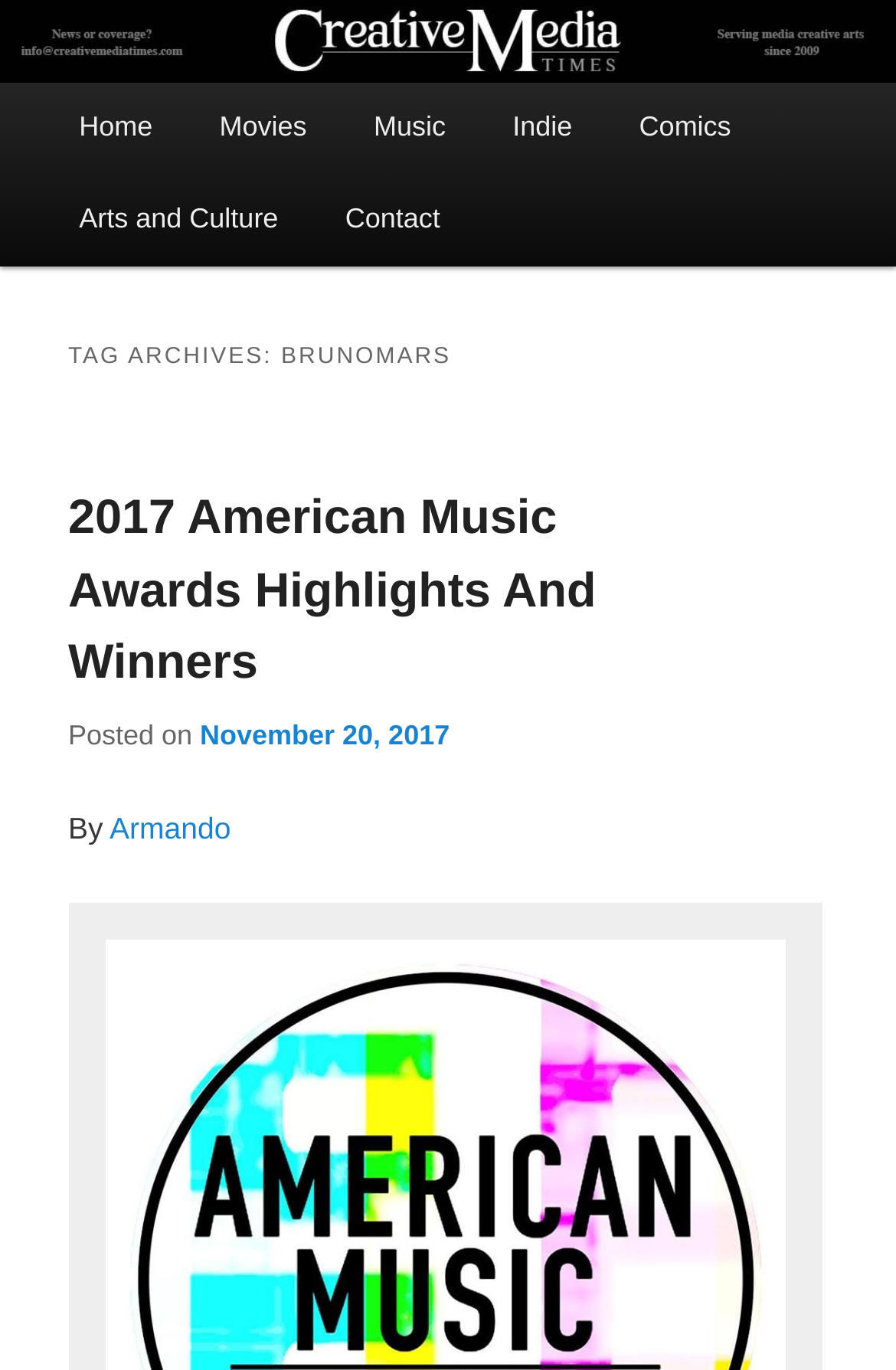How many main menu items are there?
By examining the image, provide a one-word or phrase answer.

7